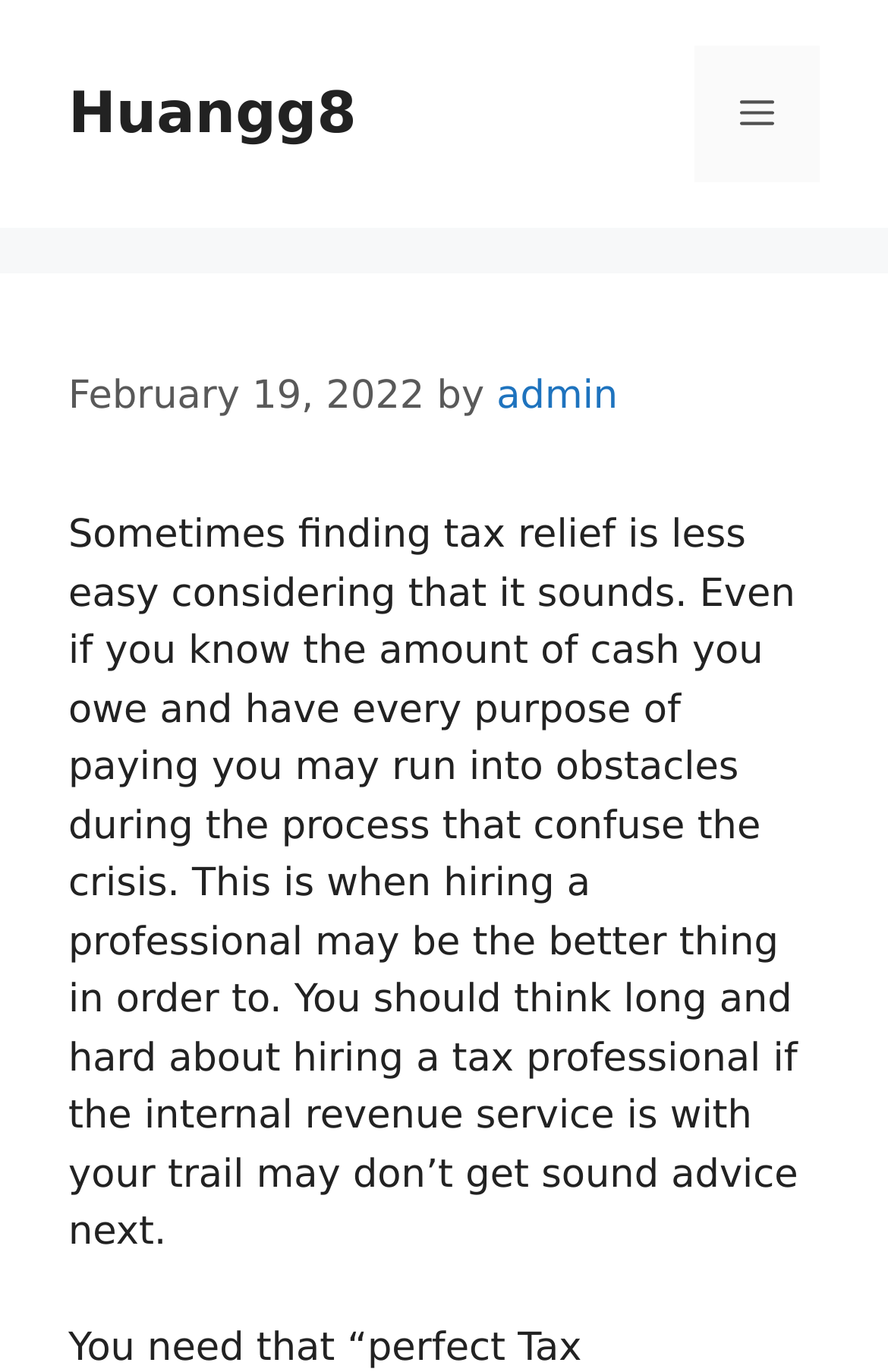Give a one-word or one-phrase response to the question: 
What is the date of the article?

February 19, 2022